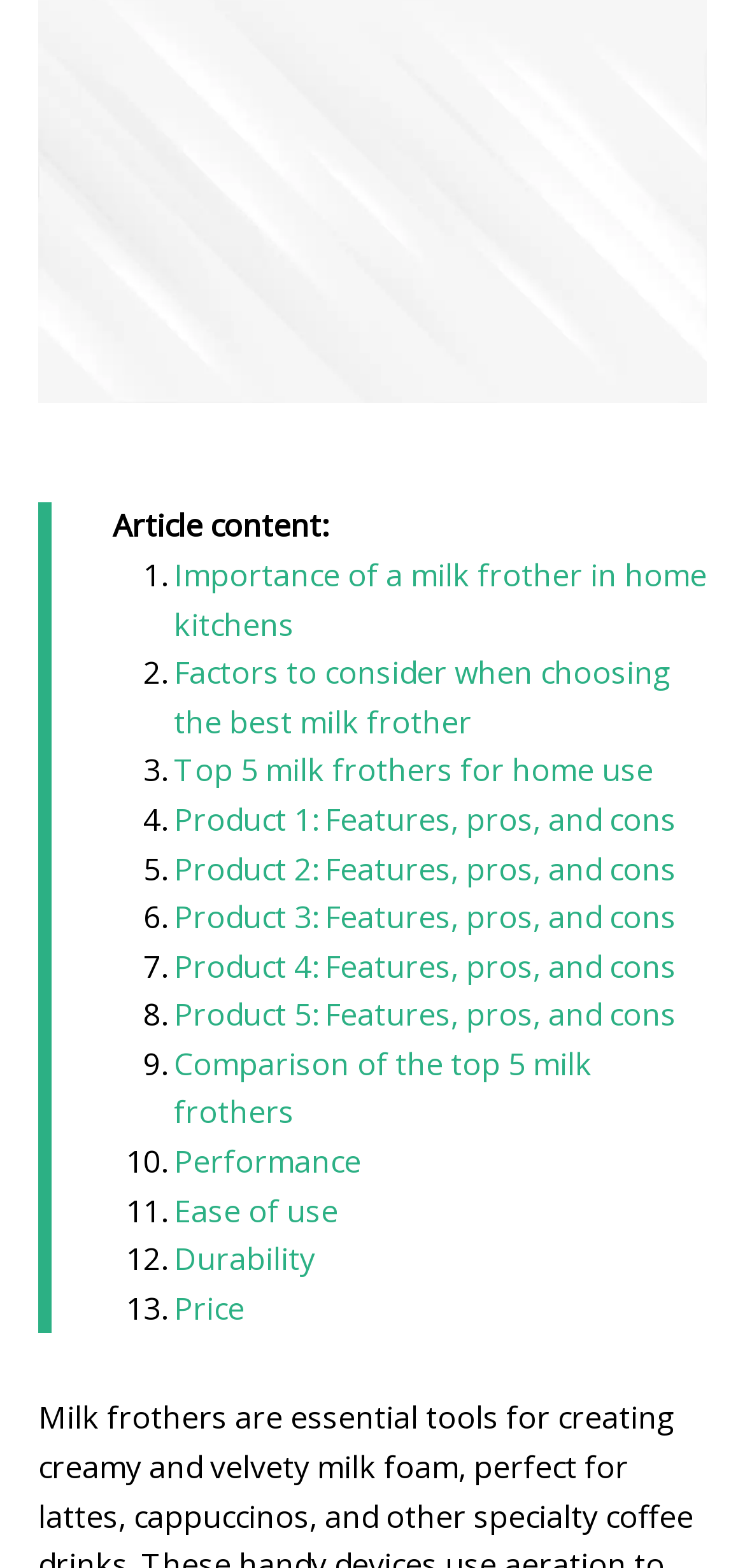Determine the bounding box coordinates of the UI element that matches the following description: "sze". The coordinates should be four float numbers between 0 and 1 in the format [left, top, right, bottom].

None